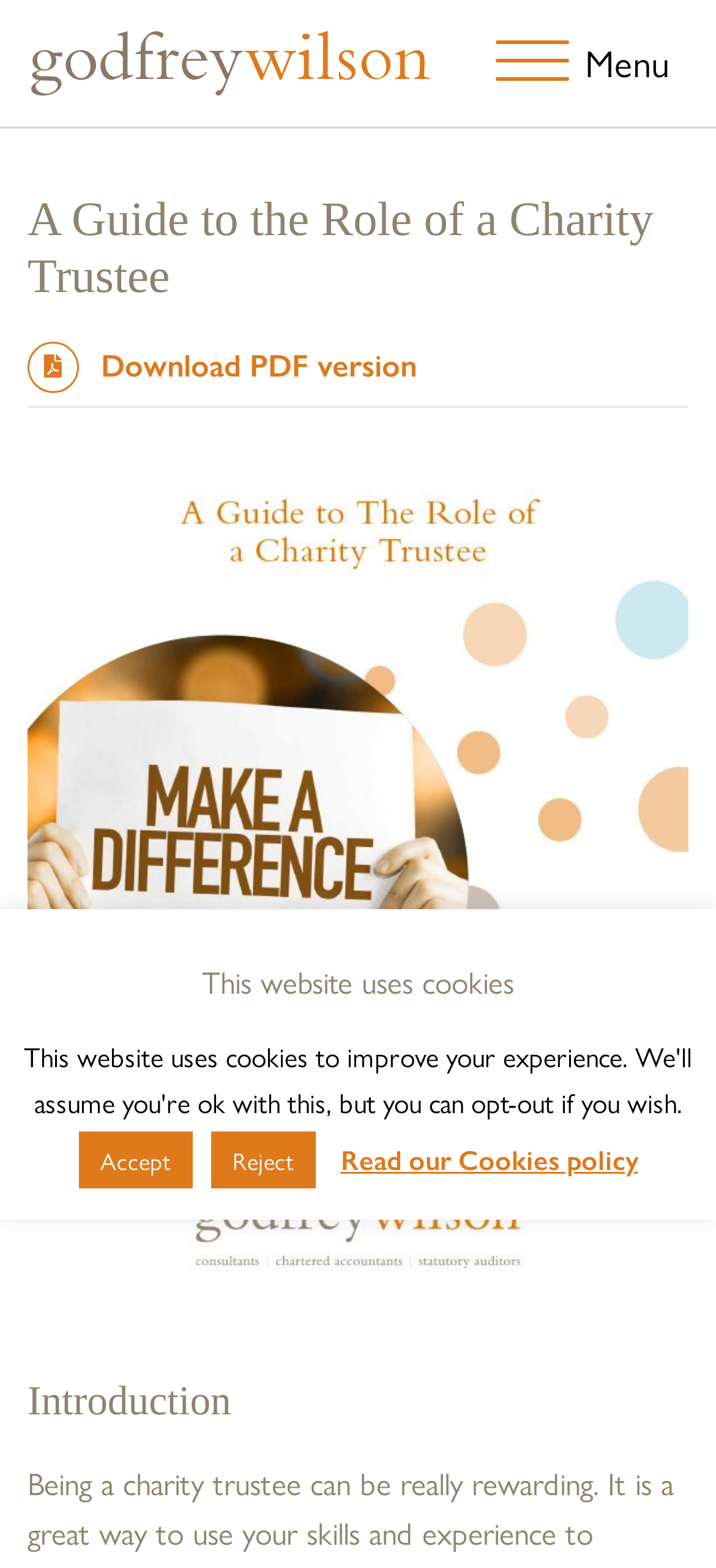What is the purpose of the button with a menu icon?
Answer the question using a single word or phrase, according to the image.

To open the menu